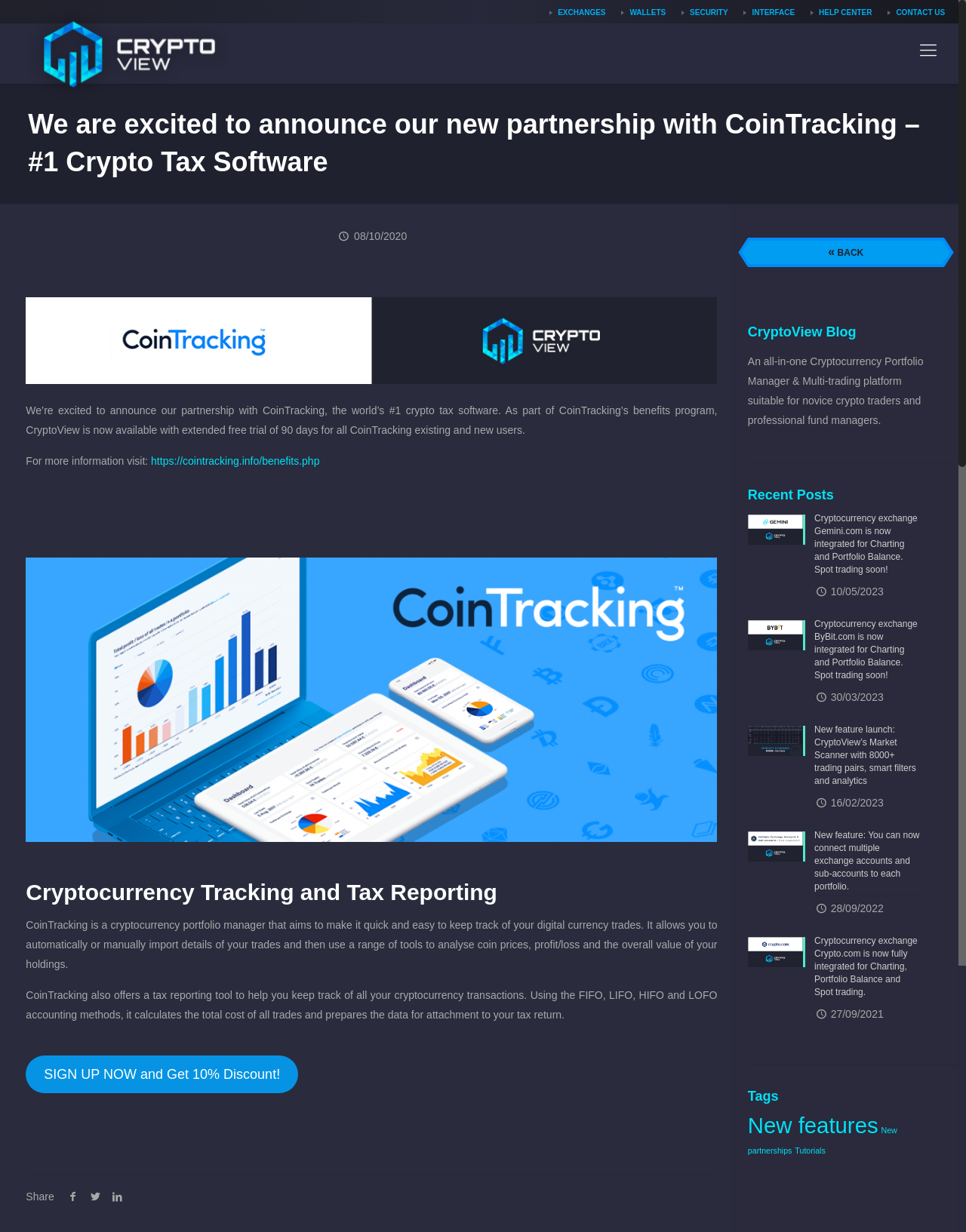Determine the bounding box coordinates of the clickable element to complete this instruction: "Read more about CryptoView and CoinTracking partnership". Provide the coordinates in the format of four float numbers between 0 and 1, [left, top, right, bottom].

[0.156, 0.369, 0.331, 0.379]